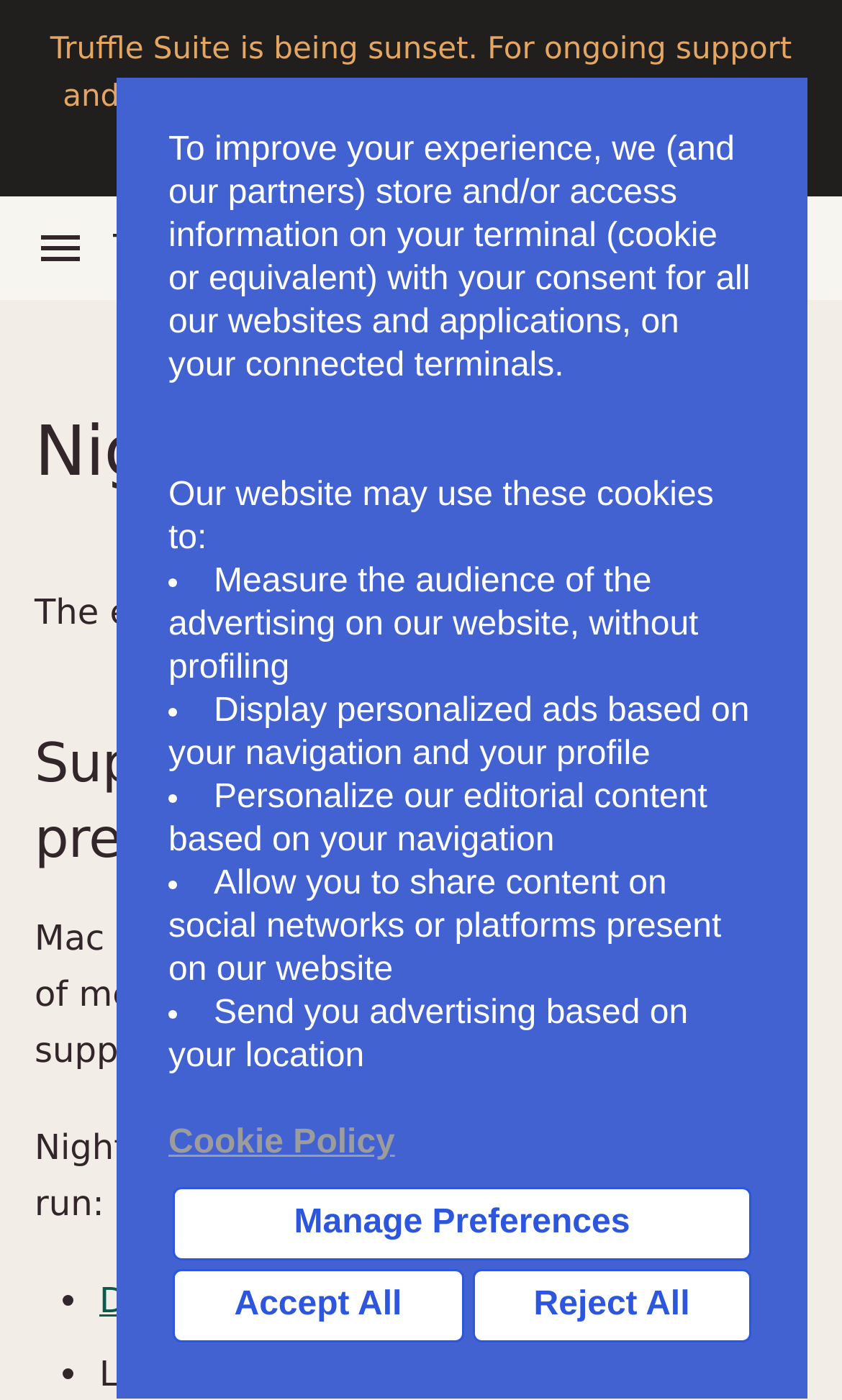Using the image as a reference, answer the following question in as much detail as possible:
What is the name of the truffle box?

The name of the truffle box can be found in the header section of the webpage, where it is written in bold font as 'NIGHTFALL TRUFFLE BOX'.